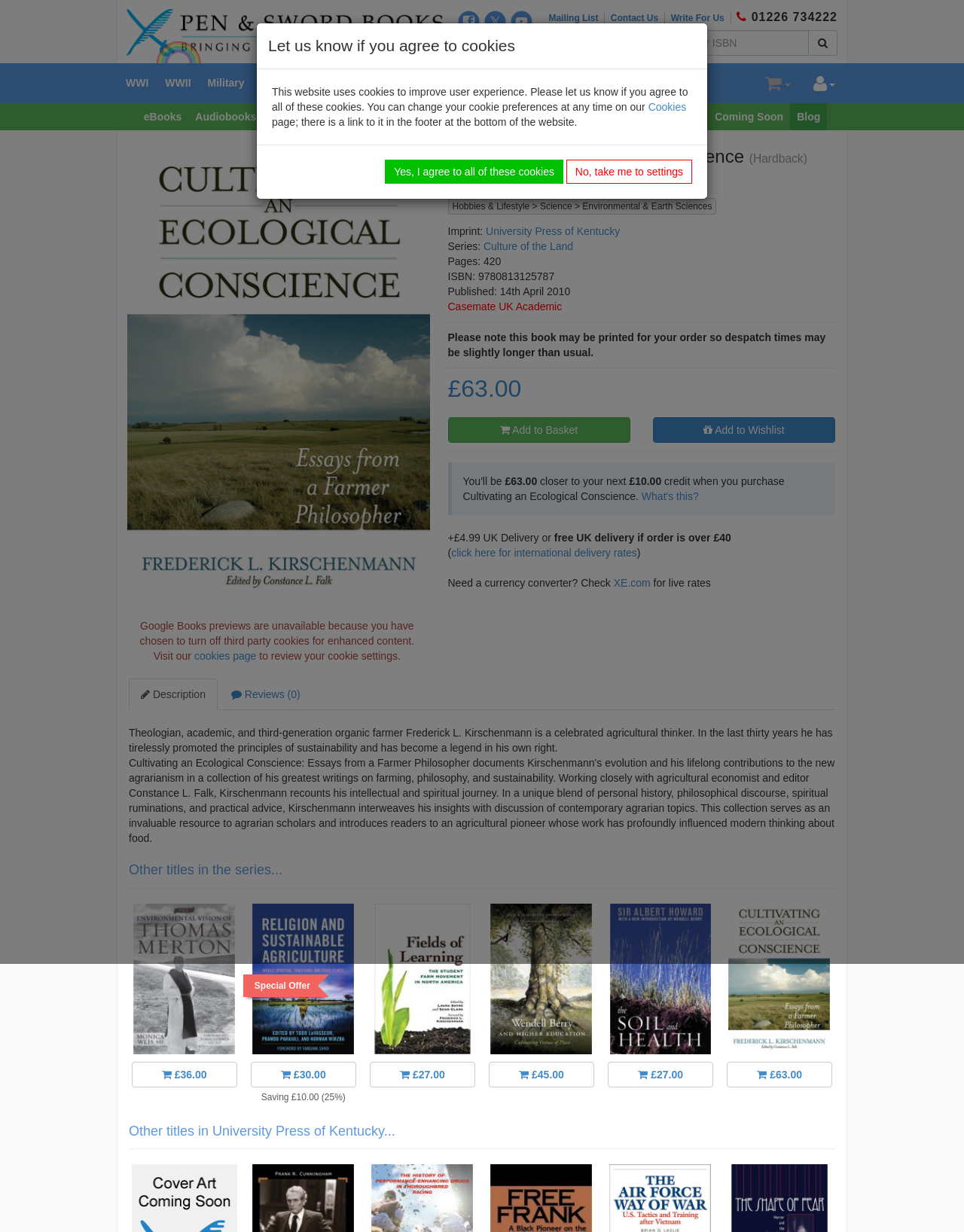Please find the bounding box coordinates of the element's region to be clicked to carry out this instruction: "Search for a book".

[0.658, 0.024, 0.839, 0.045]